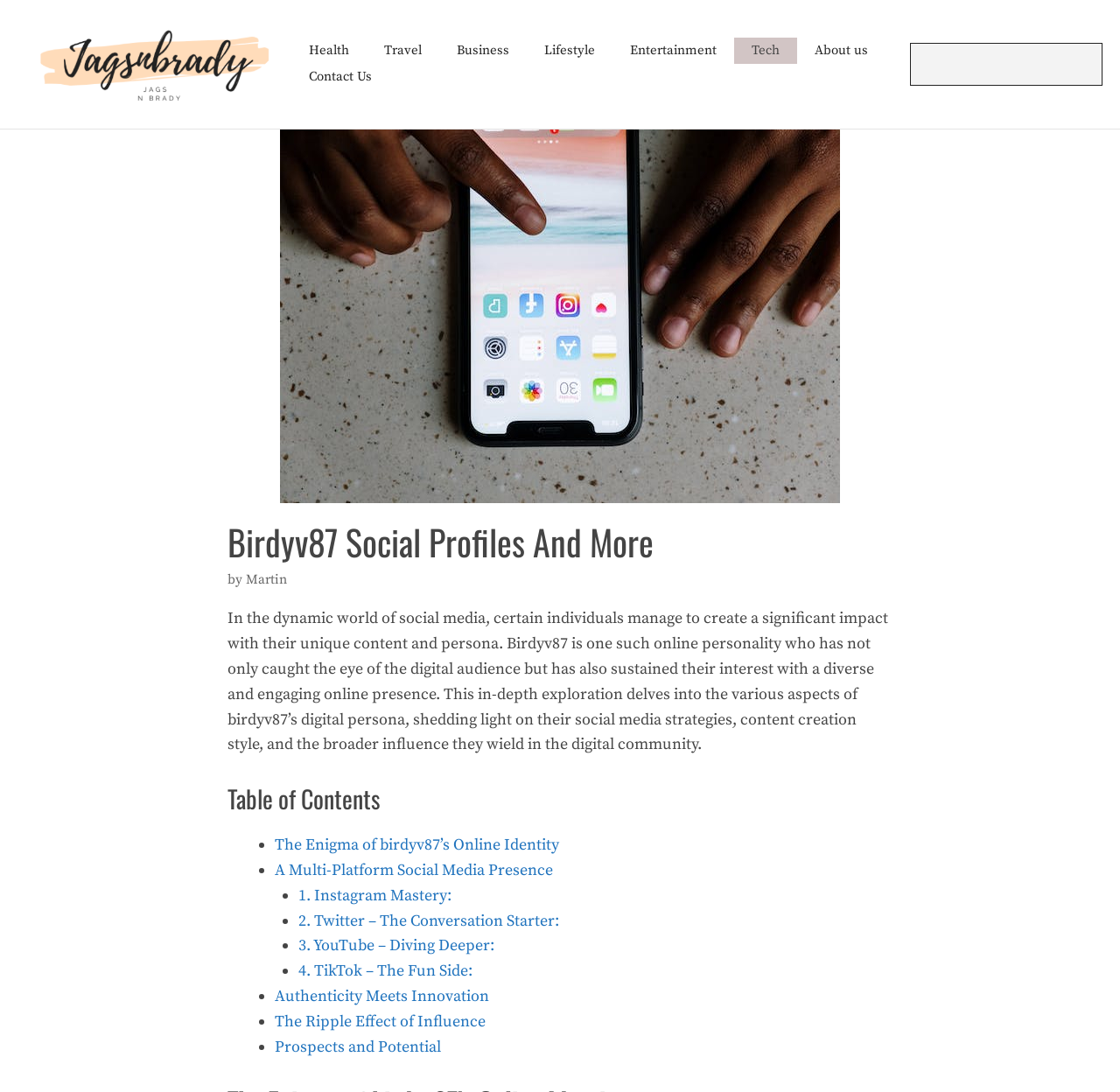Provide the bounding box coordinates of the HTML element this sentence describes: "3. YouTube – Diving Deeper:". The bounding box coordinates consist of four float numbers between 0 and 1, i.e., [left, top, right, bottom].

[0.266, 0.857, 0.441, 0.875]